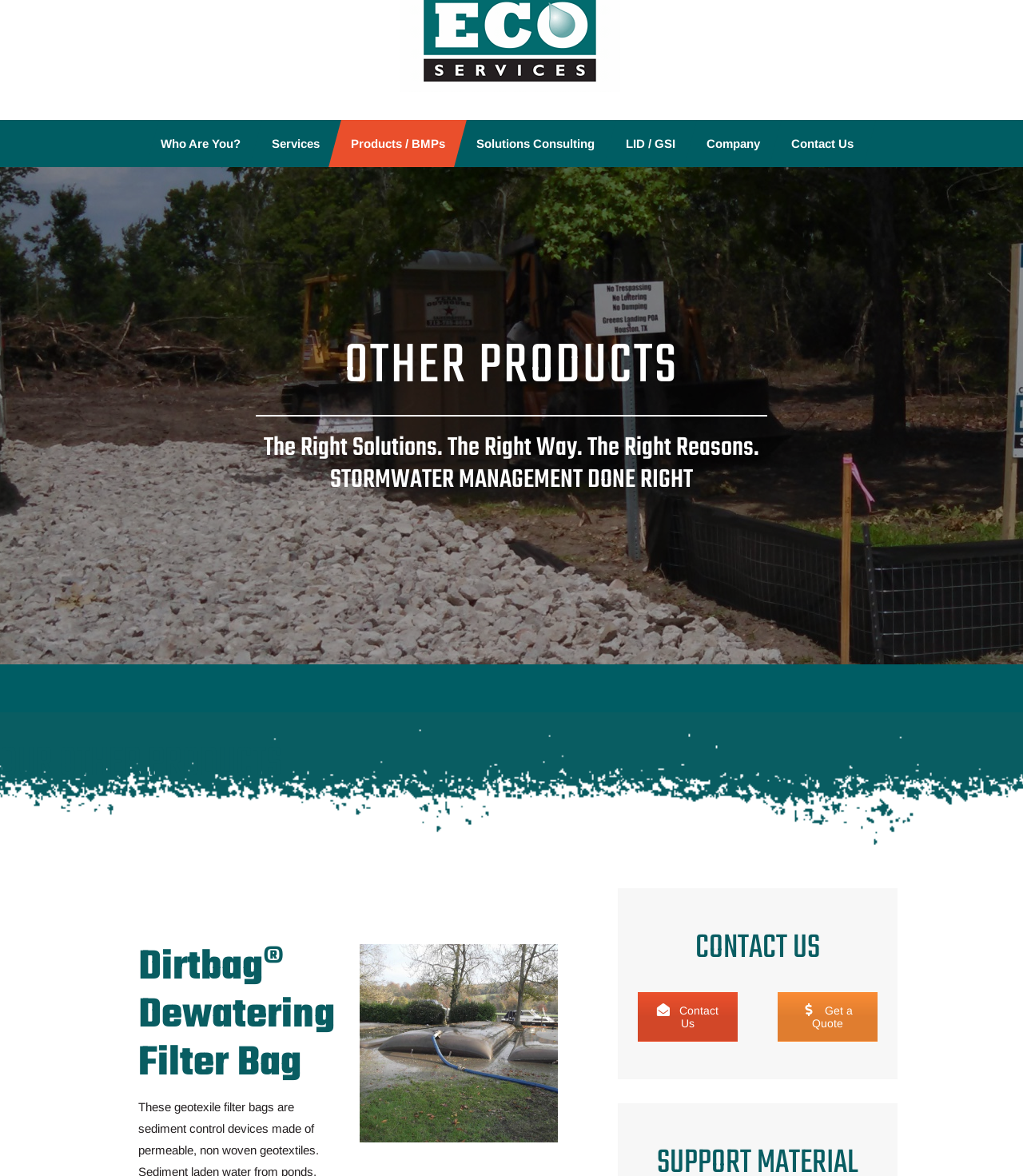From the webpage screenshot, predict the bounding box coordinates (top-left x, top-left y, bottom-right x, bottom-right y) for the UI element described here: Projects

[0.813, 0.01, 0.862, 0.024]